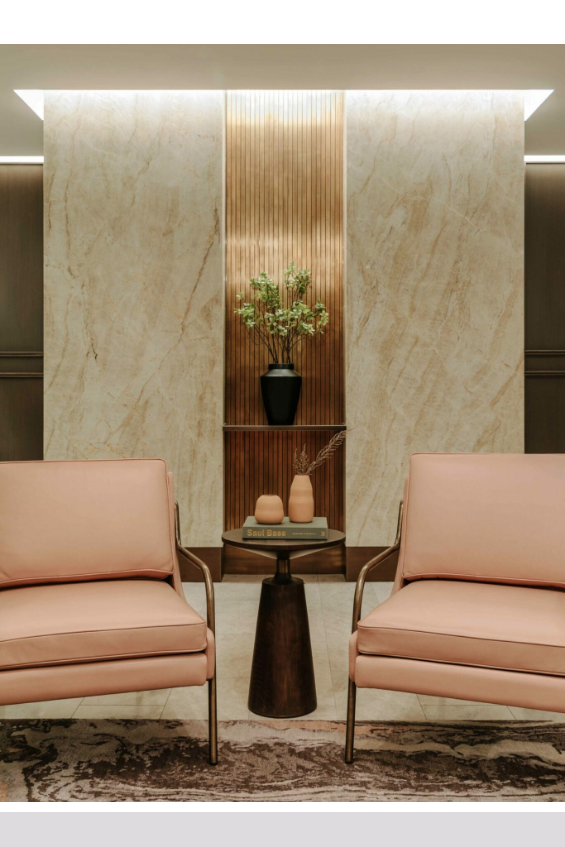Offer a detailed explanation of the image's components.

The image portrays a stylish and elegant lounge area featuring two contemporary pink armchairs, which are positioned invitingly on either side of a sleek, circular table. This table showcases tasteful decor, including two vases—one dark and one soft peach—alongside a book by Saul Bass, emphasizing a blend of sophistication and relaxed comfort. Behind the seating area, a striking backdrop of smooth, light-toned stone is contrasted by a vertically ribbed wood panel, adorned with a lush plant in a black vase that adds a touch of greenery. The overall ambiance is enhanced by soft, ambient lighting, creating a refined atmosphere perfect for social gatherings or quiet contemplation. This beautifully designed space is ideal for hosting events or simply enjoying moments of tranquility.